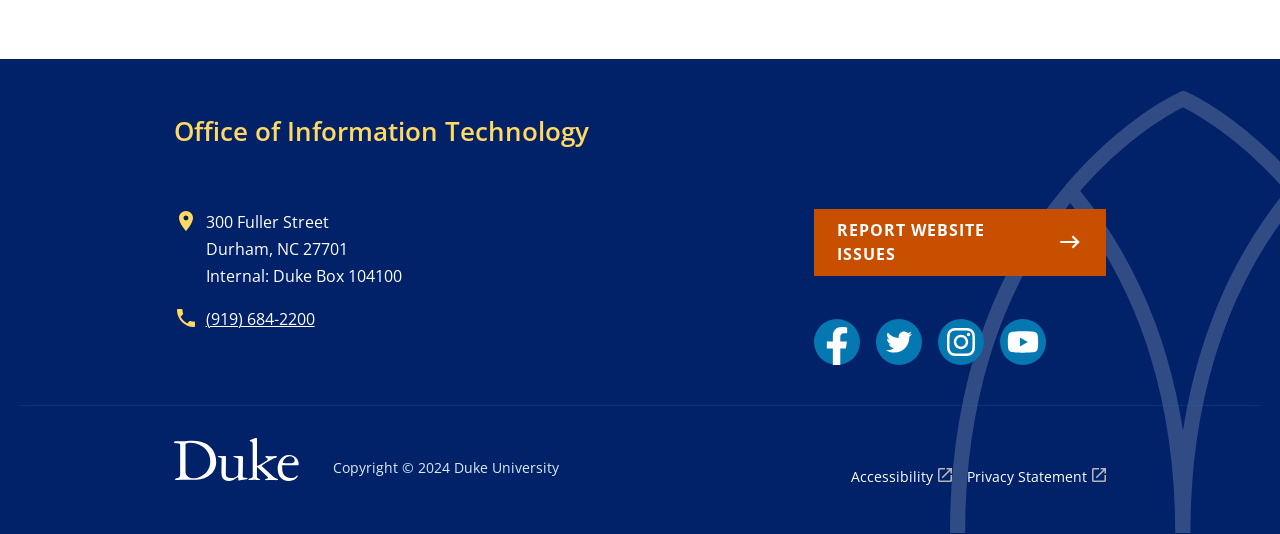Locate the bounding box coordinates of the region to be clicked to comply with the following instruction: "Visit the Facebook page". The coordinates must be four float numbers between 0 and 1, in the form [left, top, right, bottom].

[0.636, 0.598, 0.672, 0.684]